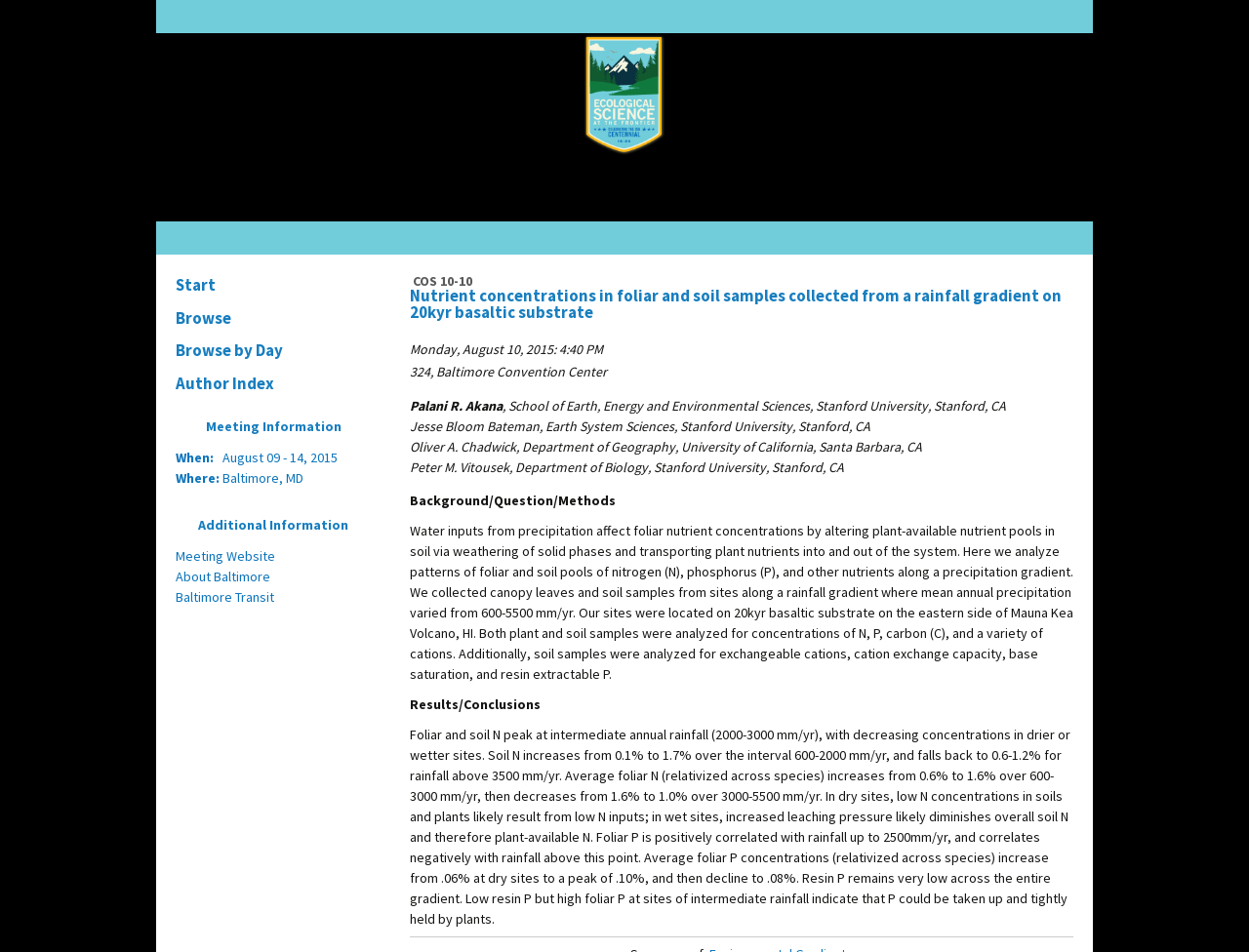Given the element description Browse by Day, identify the bounding box coordinates for the UI element on the webpage screenshot. The format should be (top-left x, top-left y, bottom-right x, bottom-right y), with values between 0 and 1.

[0.133, 0.351, 0.305, 0.386]